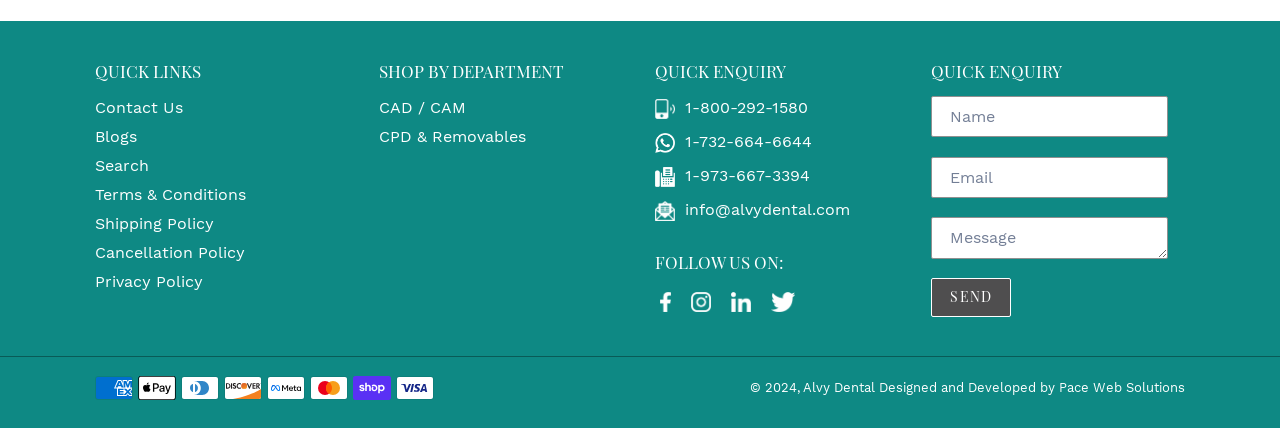Given the description "Terms & Conditions", determine the bounding box of the corresponding UI element.

[0.074, 0.433, 0.192, 0.477]